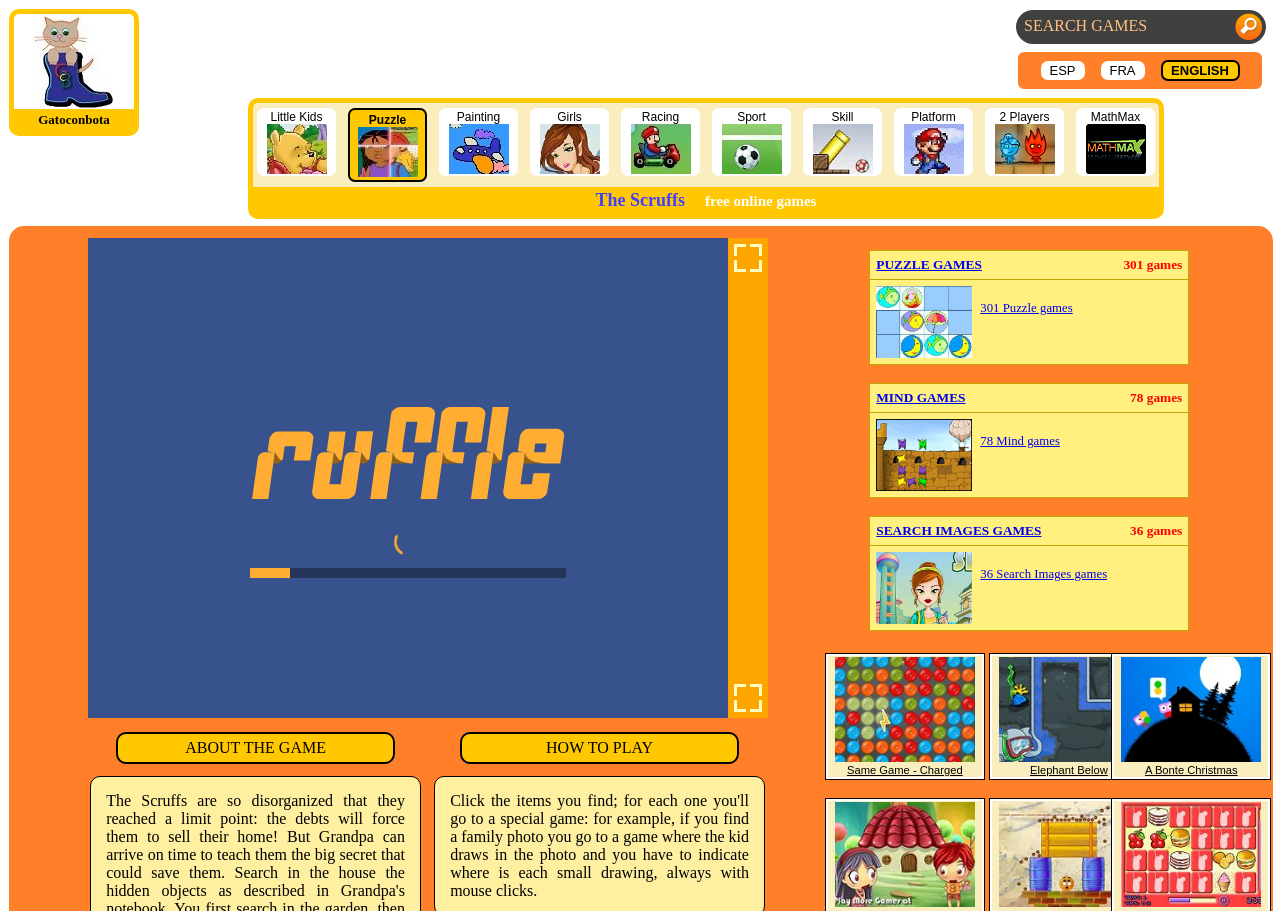Locate the bounding box coordinates of the area where you should click to accomplish the instruction: "Explore Mind games".

[0.685, 0.428, 0.754, 0.445]